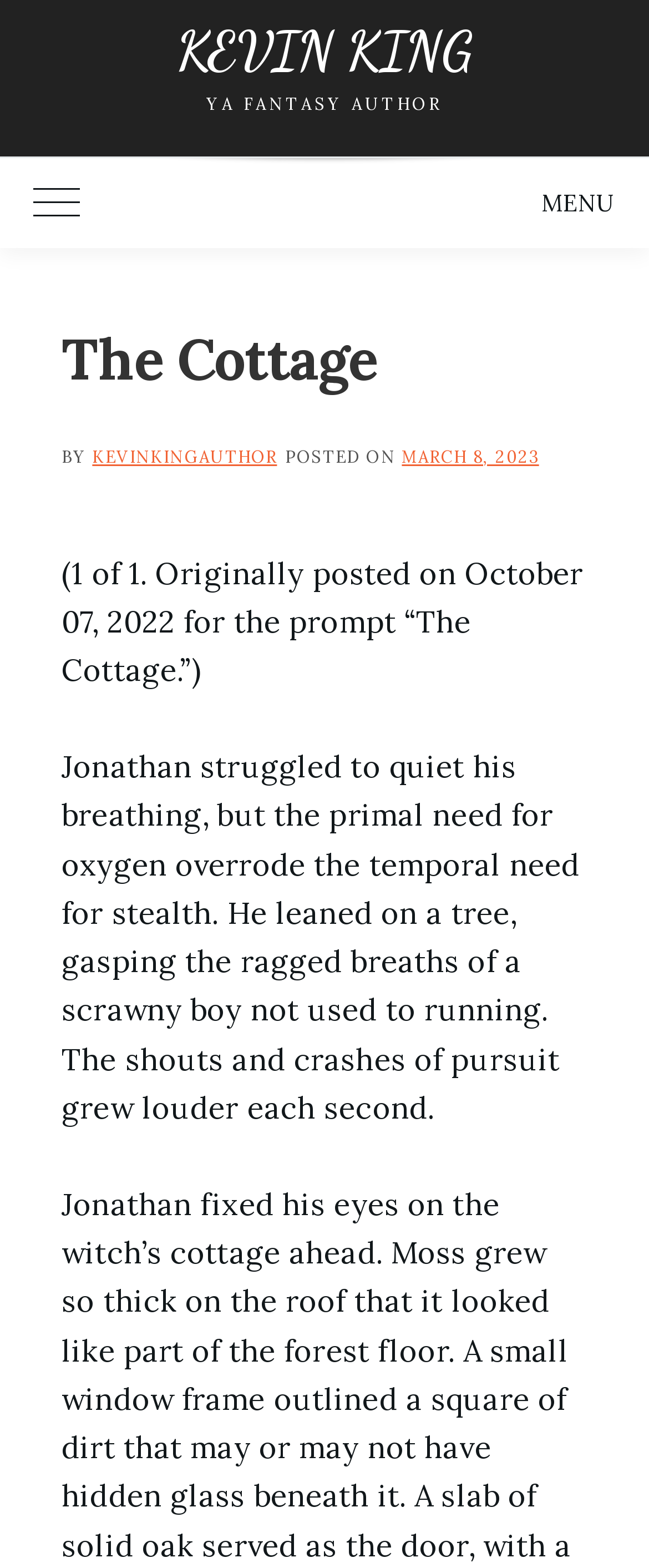Look at the image and answer the question in detail:
When was the story posted on this website?

The posting date can be found in the link 'MARCH 8, 2023' which is part of the header section.